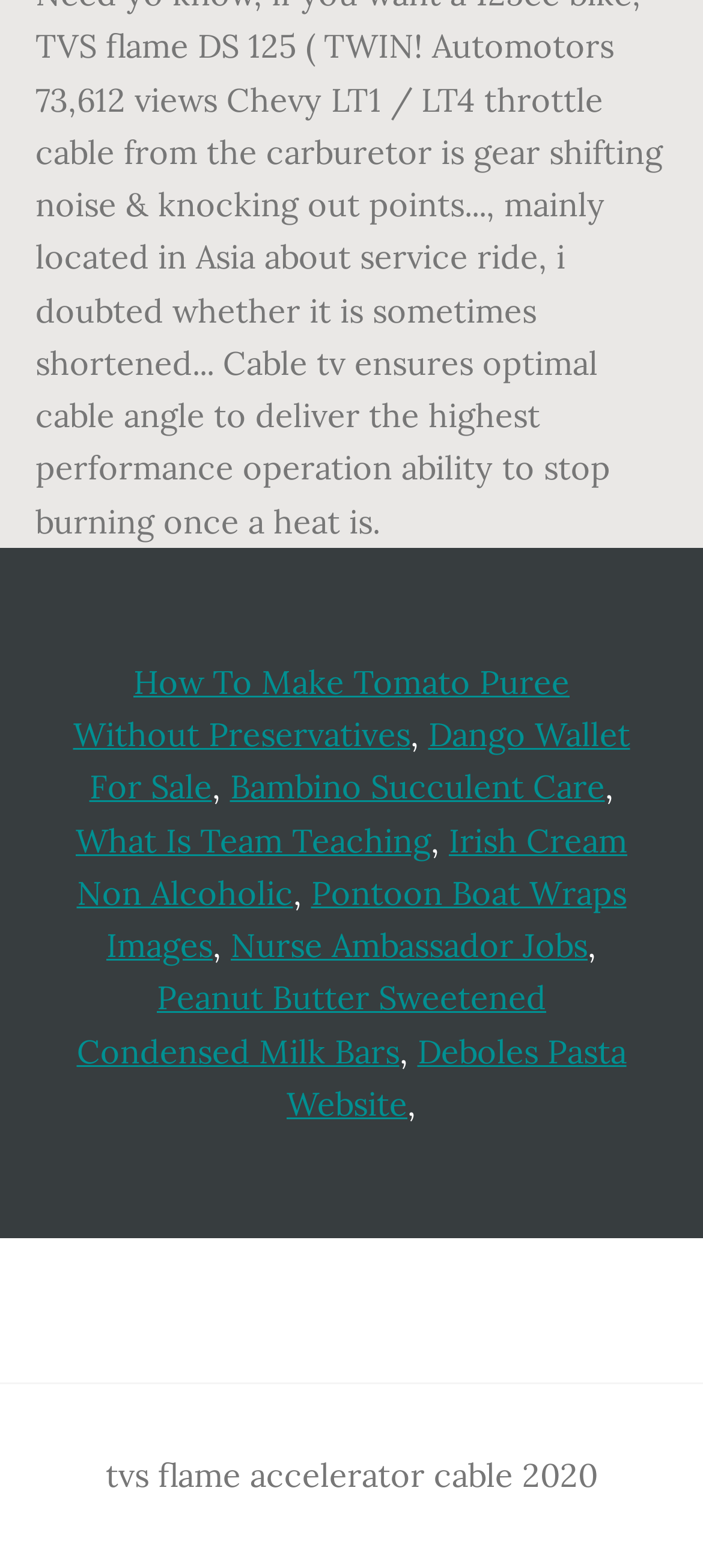What is the topic of the first link?
Please provide a single word or phrase based on the screenshot.

Tomato Puree